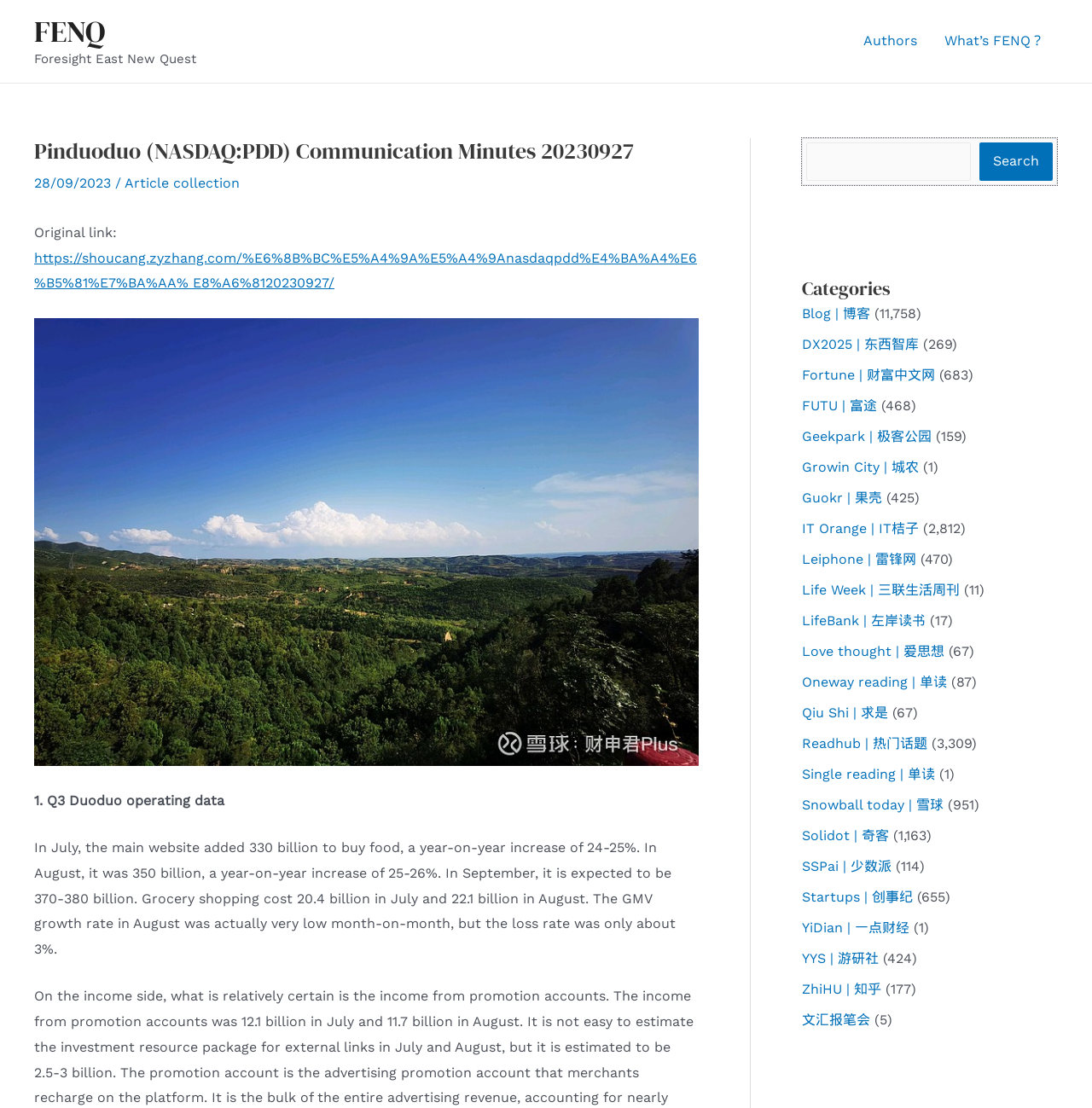Find the bounding box of the web element that fits this description: "Startups | 创事纪".

[0.734, 0.802, 0.836, 0.817]